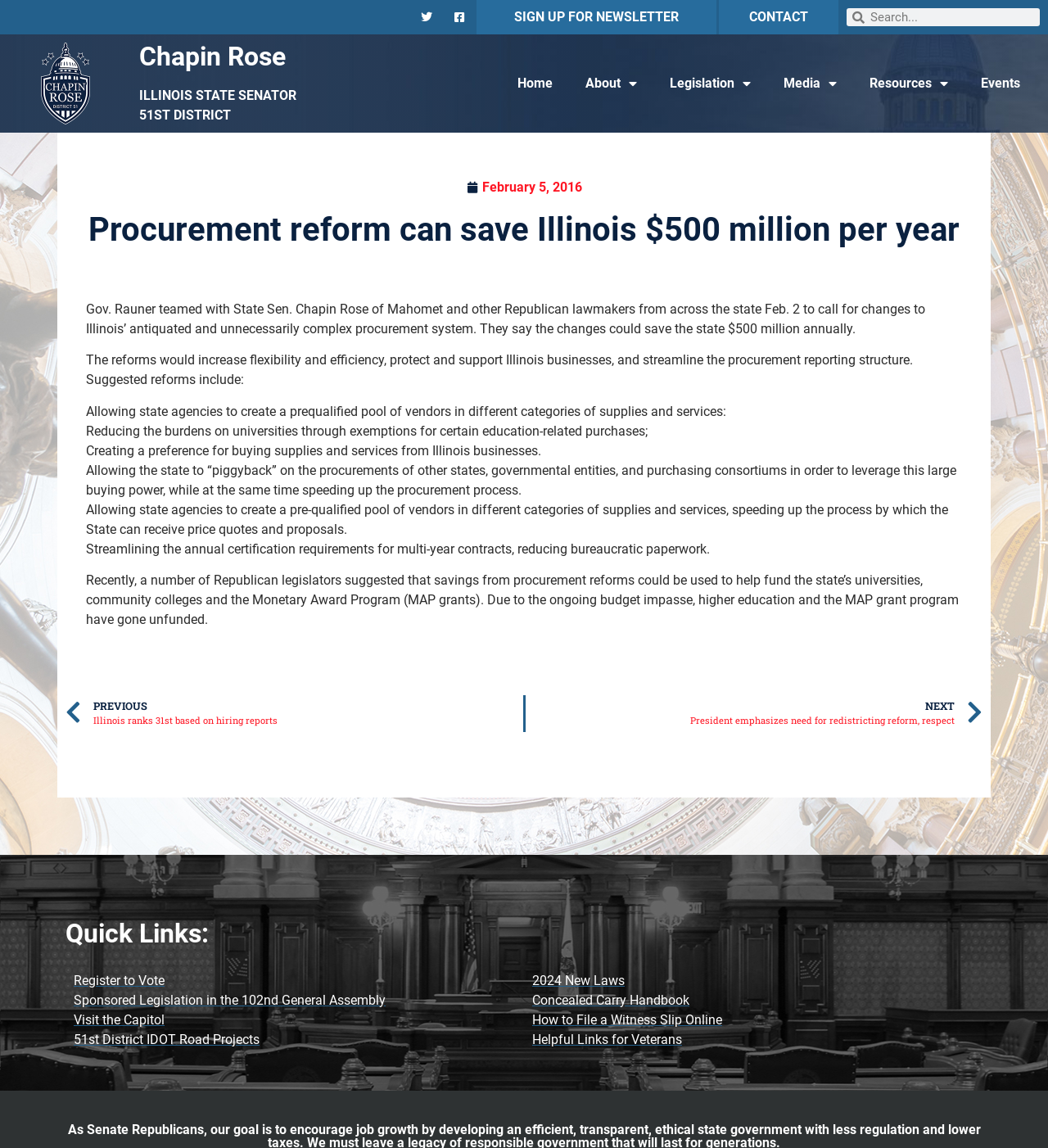Please locate the clickable area by providing the bounding box coordinates to follow this instruction: "Sign up for newsletter".

[0.49, 0.008, 0.648, 0.021]